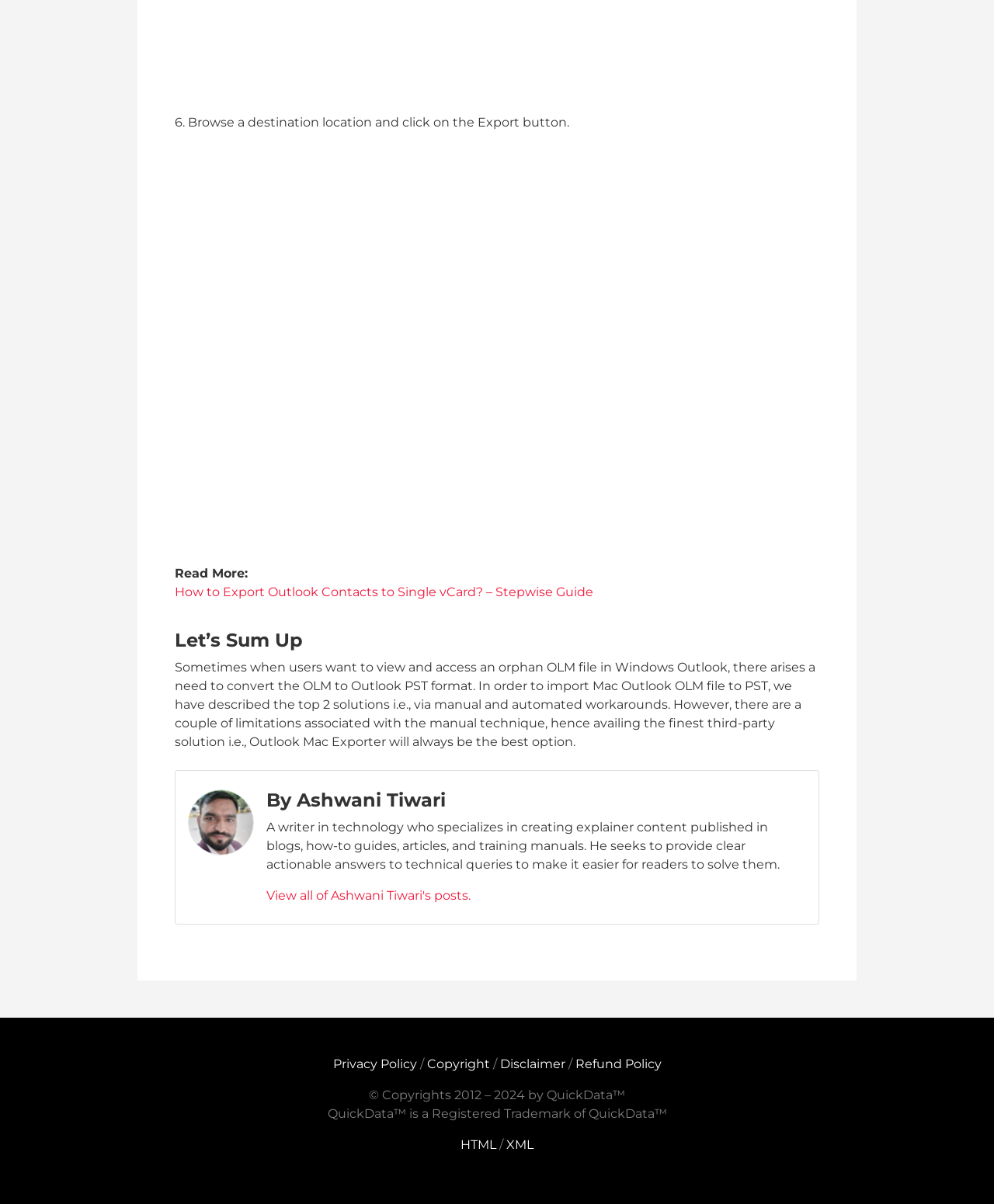Find the bounding box coordinates of the clickable area that will achieve the following instruction: "Go to the Privacy Policy page".

[0.335, 0.877, 0.419, 0.889]